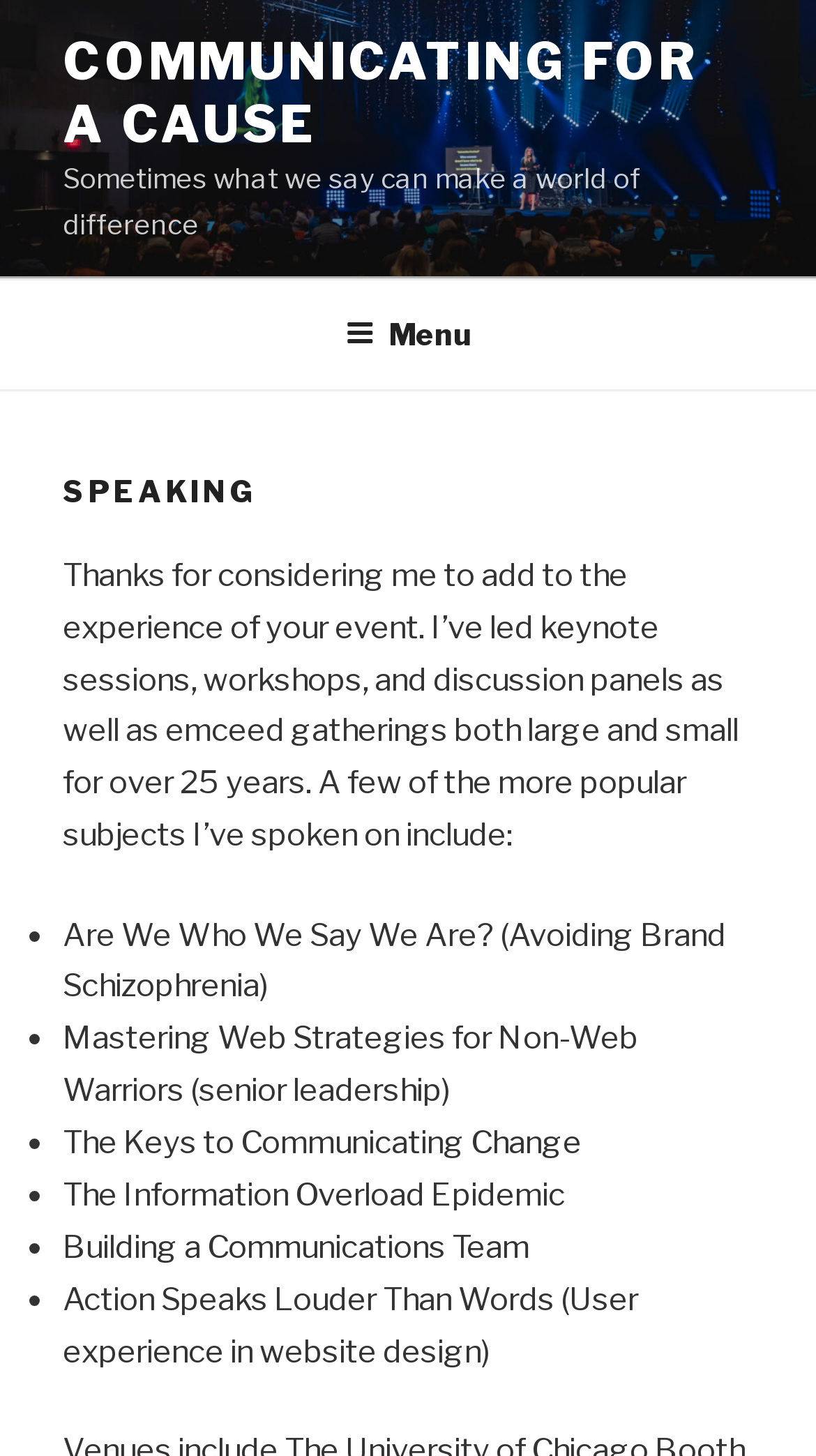Bounding box coordinates are specified in the format (top-left x, top-left y, bottom-right x, bottom-right y). All values are floating point numbers bounded between 0 and 1. Please provide the bounding box coordinate of the region this sentence describes: Communicating for a Cause

[0.077, 0.022, 0.855, 0.106]